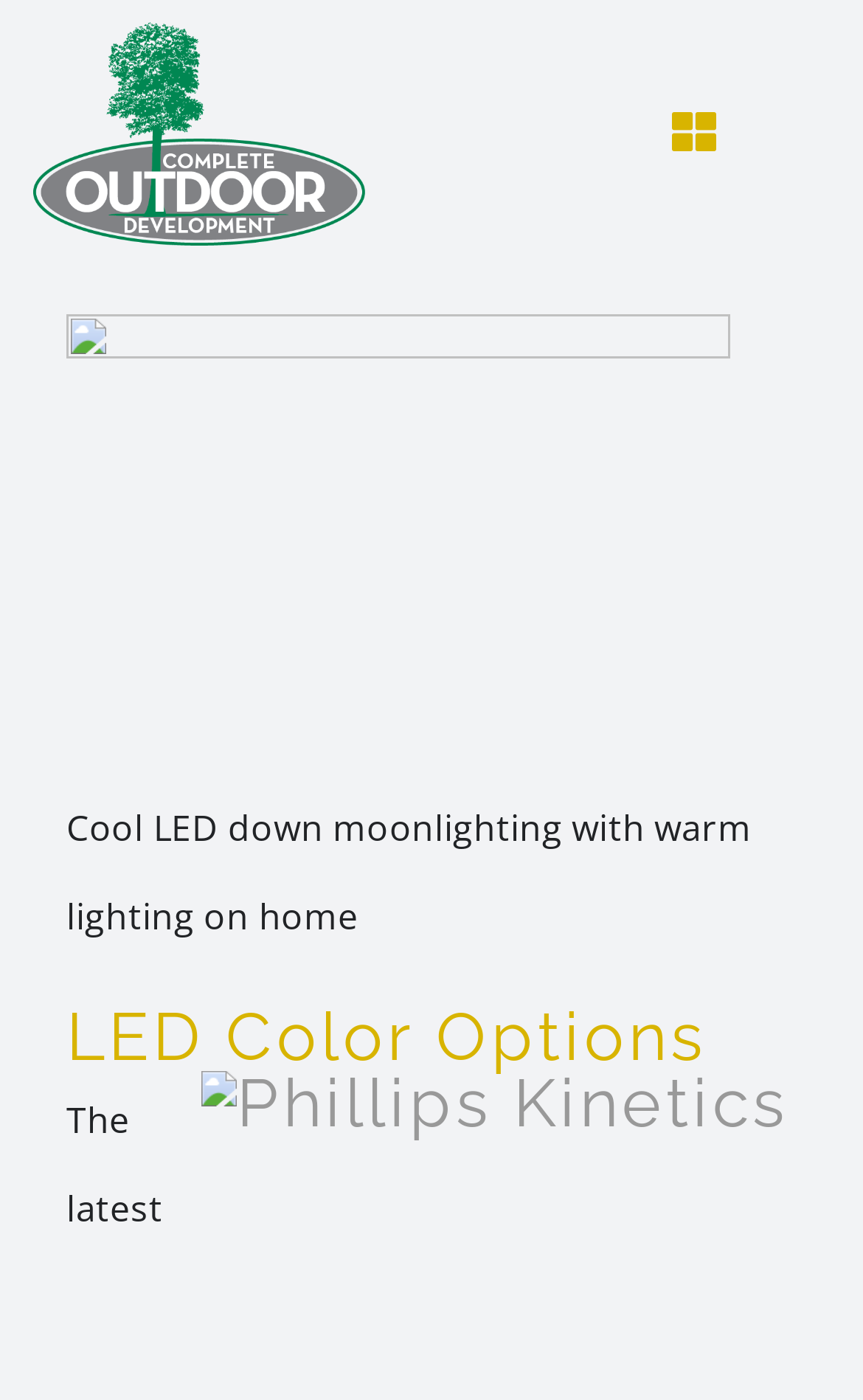Locate the bounding box coordinates of the clickable element to fulfill the following instruction: "Go to Home page". Provide the coordinates as four float numbers between 0 and 1 in the format [left, top, right, bottom].

[0.0, 0.13, 1.0, 0.233]